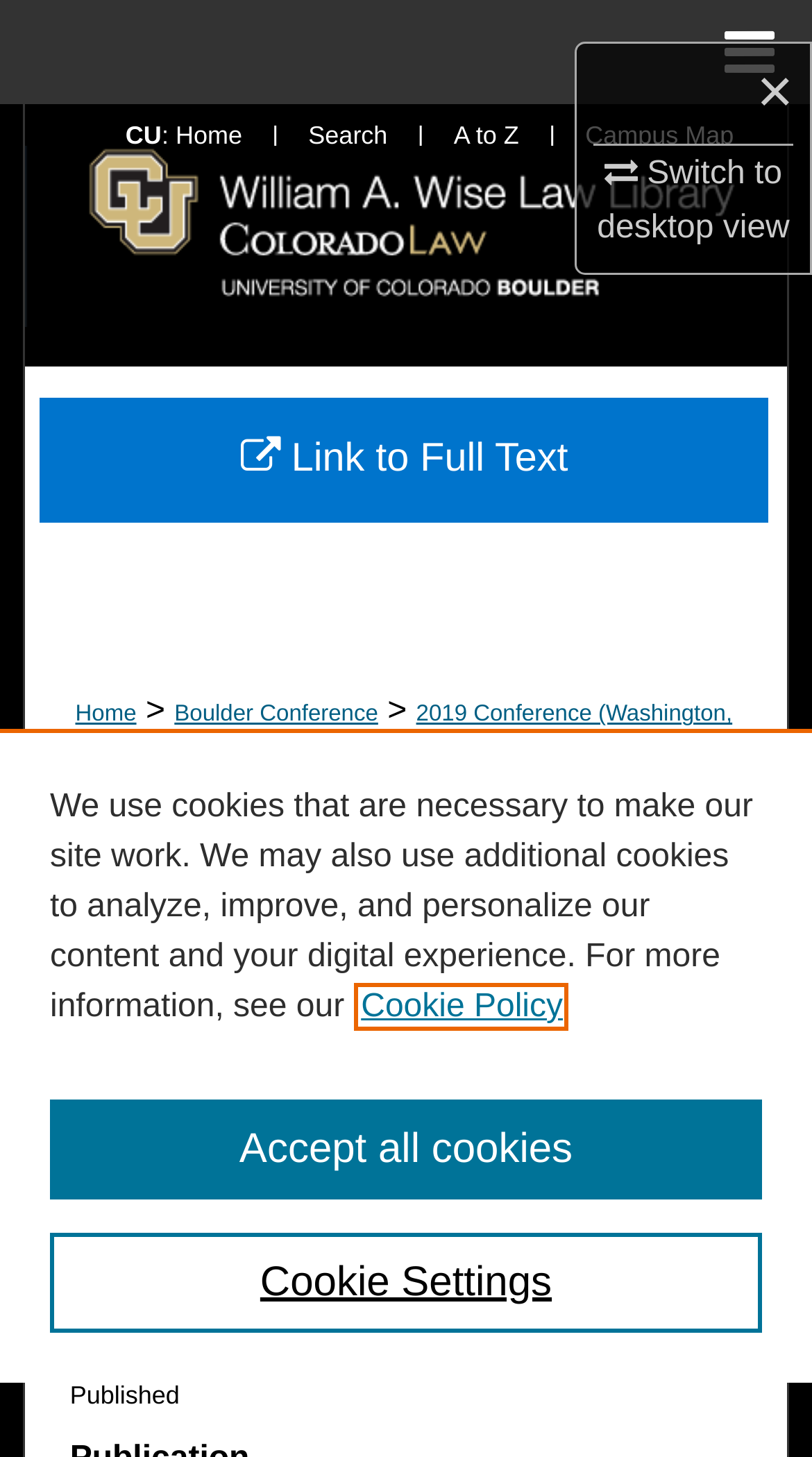Please determine the bounding box coordinates of the clickable area required to carry out the following instruction: "Go to Home". The coordinates must be four float numbers between 0 and 1, represented as [left, top, right, bottom].

[0.634, 0.079, 0.714, 0.086]